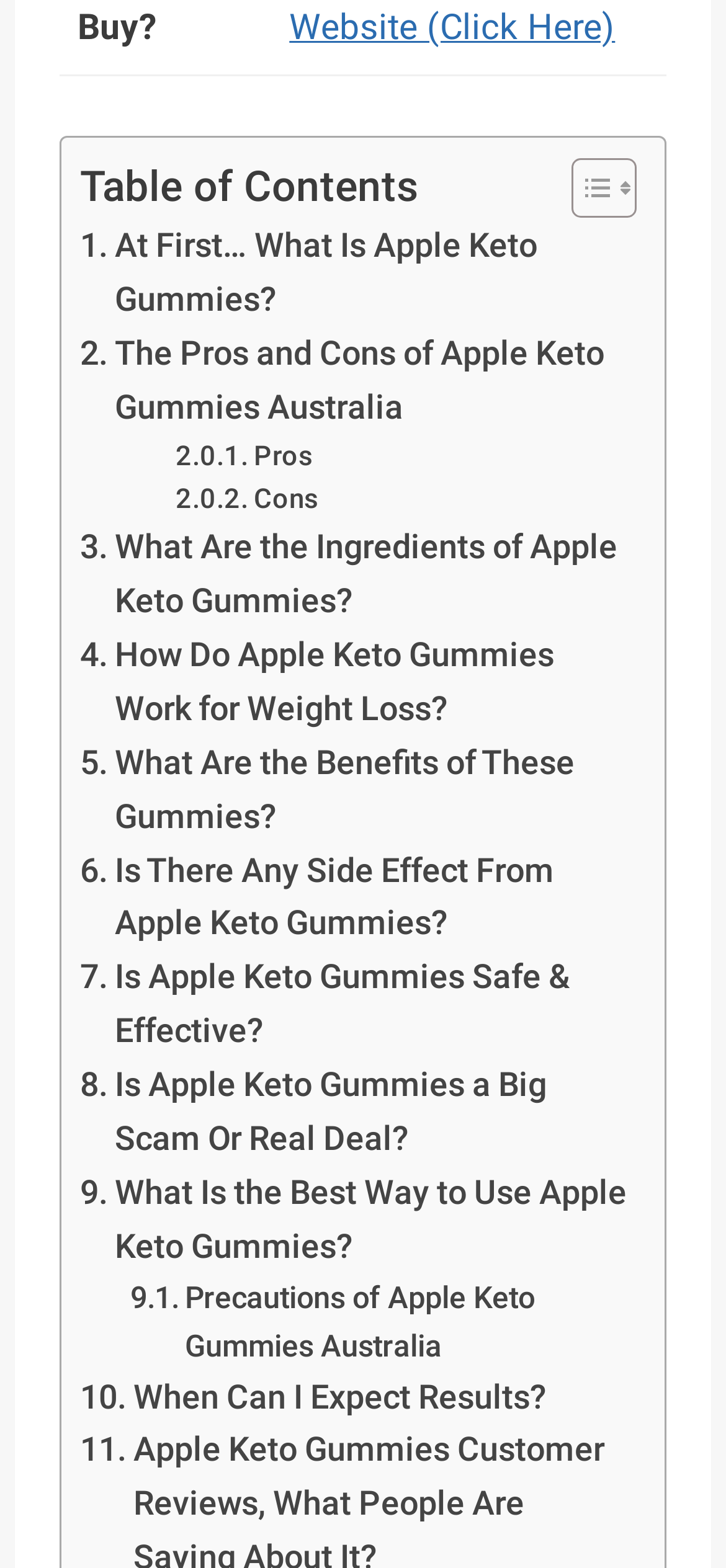Locate the bounding box coordinates of the element to click to perform the following action: 'Learn about the Ingredients of Apple Keto Gummies'. The coordinates should be given as four float values between 0 and 1, in the form of [left, top, right, bottom].

[0.11, 0.333, 0.864, 0.401]